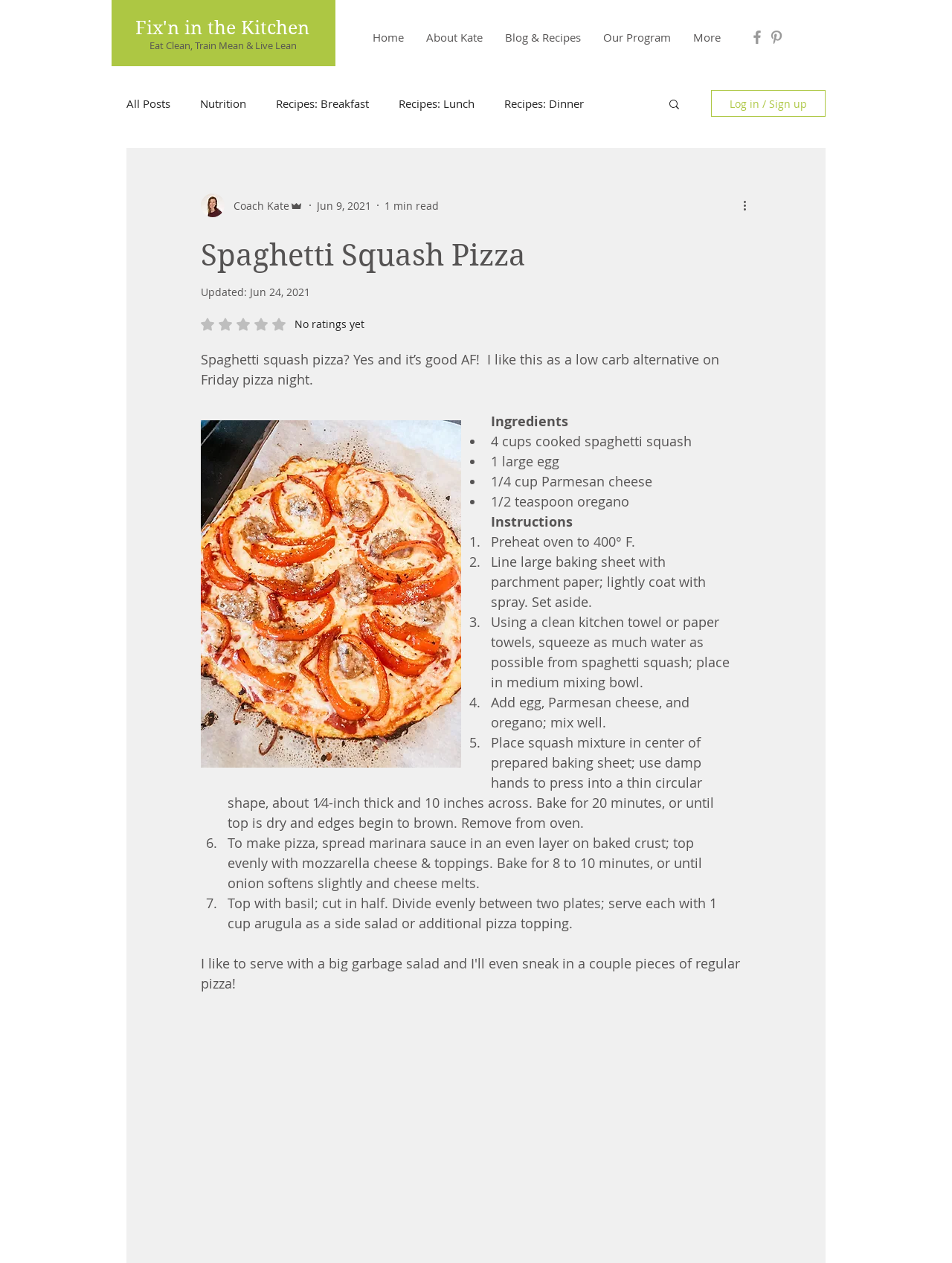Generate a thorough explanation of the webpage's elements.

This webpage is a blog post about a recipe for Spaghetti Squash Pizza. At the top of the page, there is a heading "Fix'n in the Kitchen" followed by a link to the blog's homepage. Below this, there is a navigation menu with links to various sections of the blog, including "Home", "About Kate", "Blog & Recipes", and "Our Program".

To the right of the navigation menu, there is a social bar with links to the blog's Facebook and Pinterest pages, represented by grey icons. Below this, there is a search button and a login/signup button.

The main content of the page is the blog post, which starts with a heading "Spaghetti Squash Pizza" and a brief introduction to the recipe. Below this, there is a section with the recipe's ingredients, listed in bullet points. The ingredients include 4 cups of cooked spaghetti squash, 1 large egg, and other items.

Following the ingredients, there is a section with the recipe's instructions, listed in numbered steps. The instructions include preheating the oven, preparing a baking sheet, and mixing the ingredients together. The steps are detailed and include specific instructions for cooking the squash and assembling the pizza.

Throughout the page, there are various buttons and links, including a "More actions" button and a "Rated 0 out of 5 stars" button. There is also a section with the author's name and a photo, as well as a date and time stamp for the post.